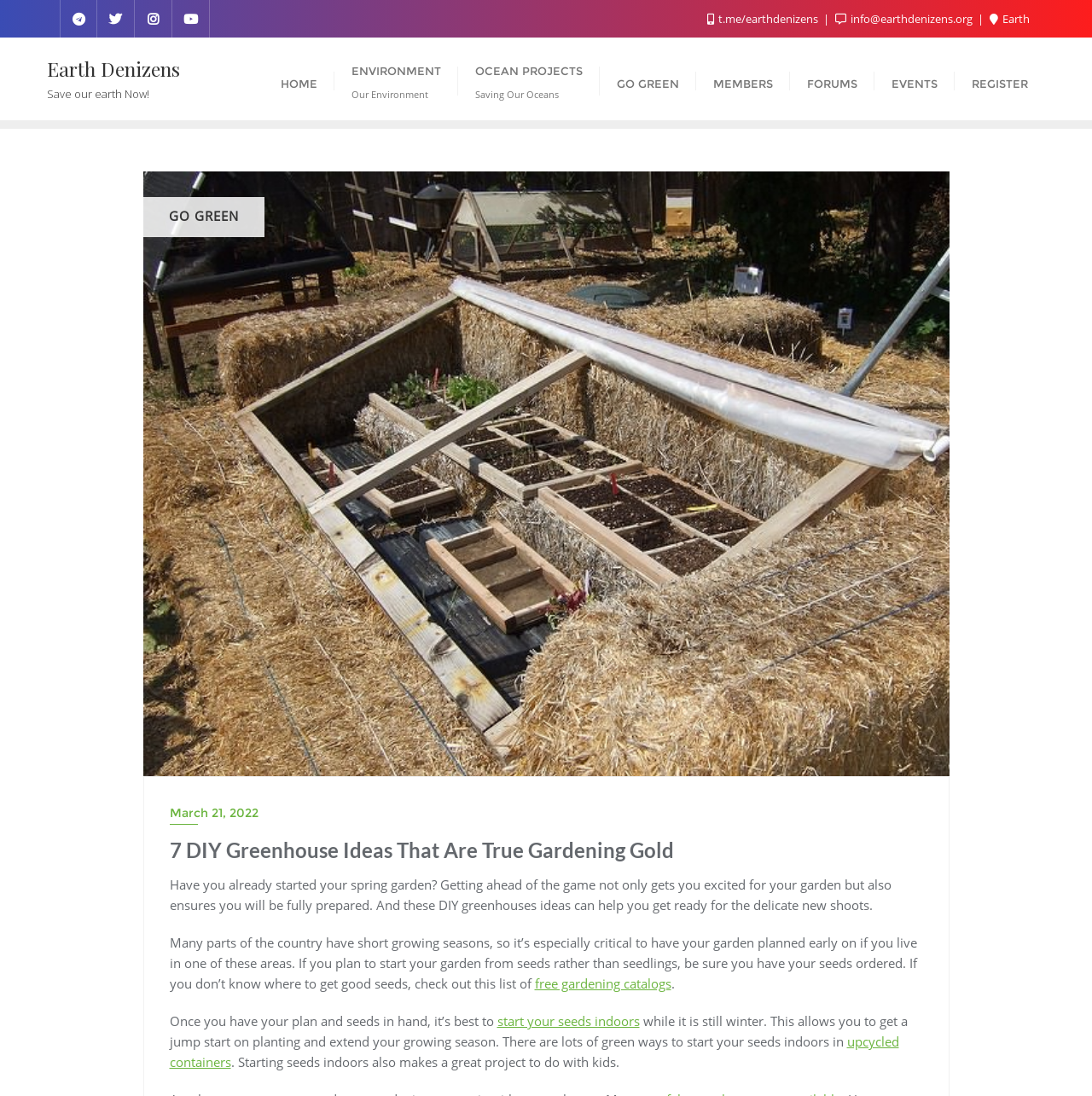What is the topic of the article?
Use the information from the image to give a detailed answer to the question.

I read the heading of the article, which is '7 DIY Greenhouse Ideas That Are True Gardening Gold', and determined that the topic is about DIY greenhouse ideas.